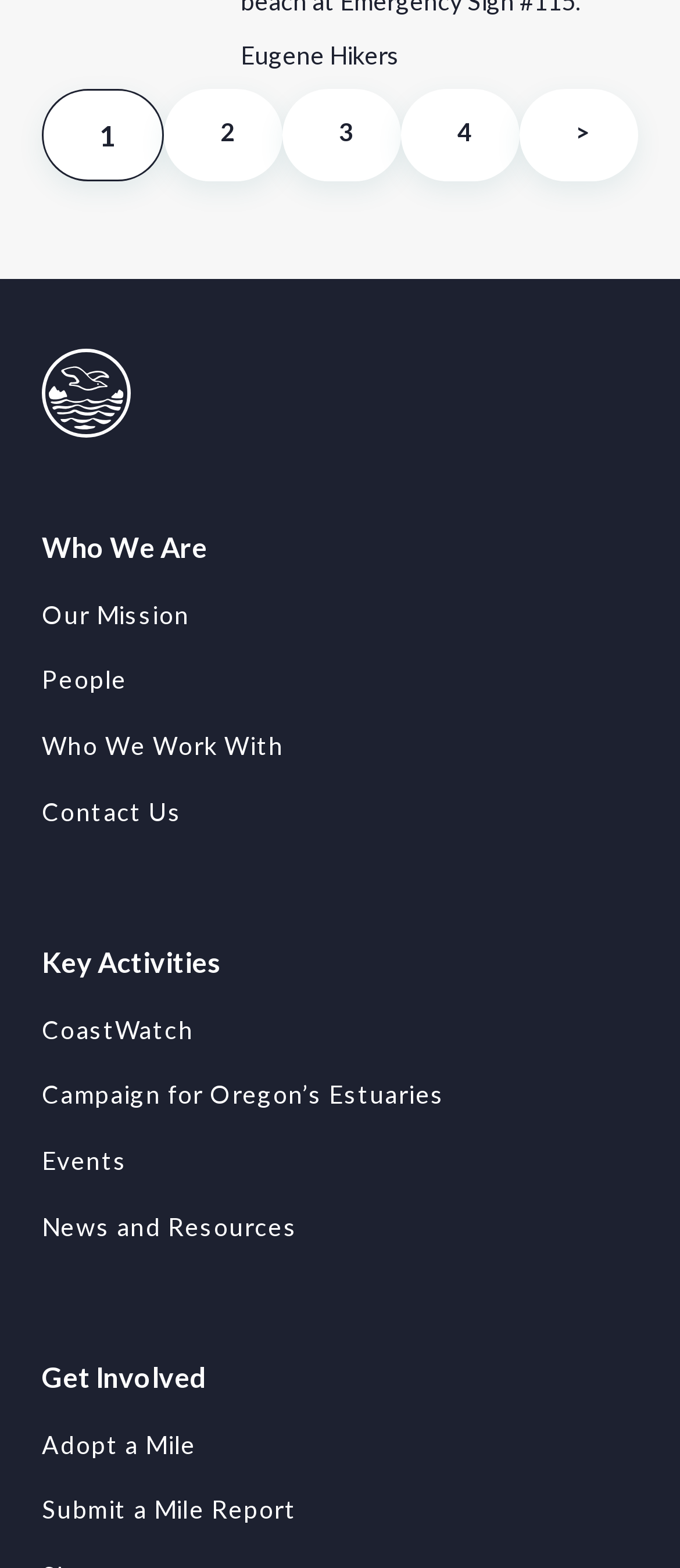Determine the bounding box coordinates for the clickable element to execute this instruction: "Learn about 'Who We Are'". Provide the coordinates as four float numbers between 0 and 1, i.e., [left, top, right, bottom].

[0.062, 0.338, 0.305, 0.359]